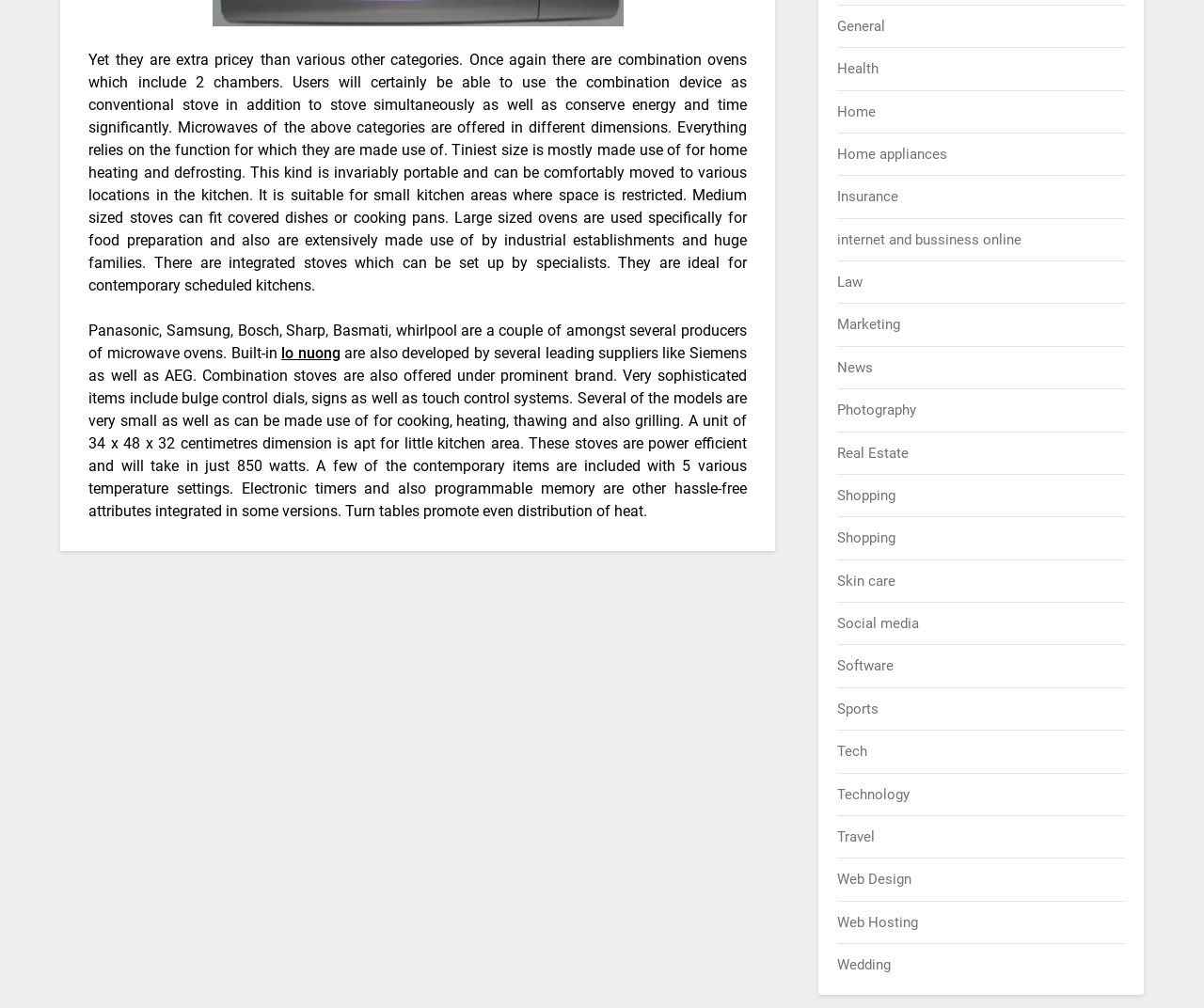Return the bounding box coordinates of the UI element that corresponds to this description: "2MBS APP". The coordinates must be given as four float numbers in the range of 0 and 1, [left, top, right, bottom].

None